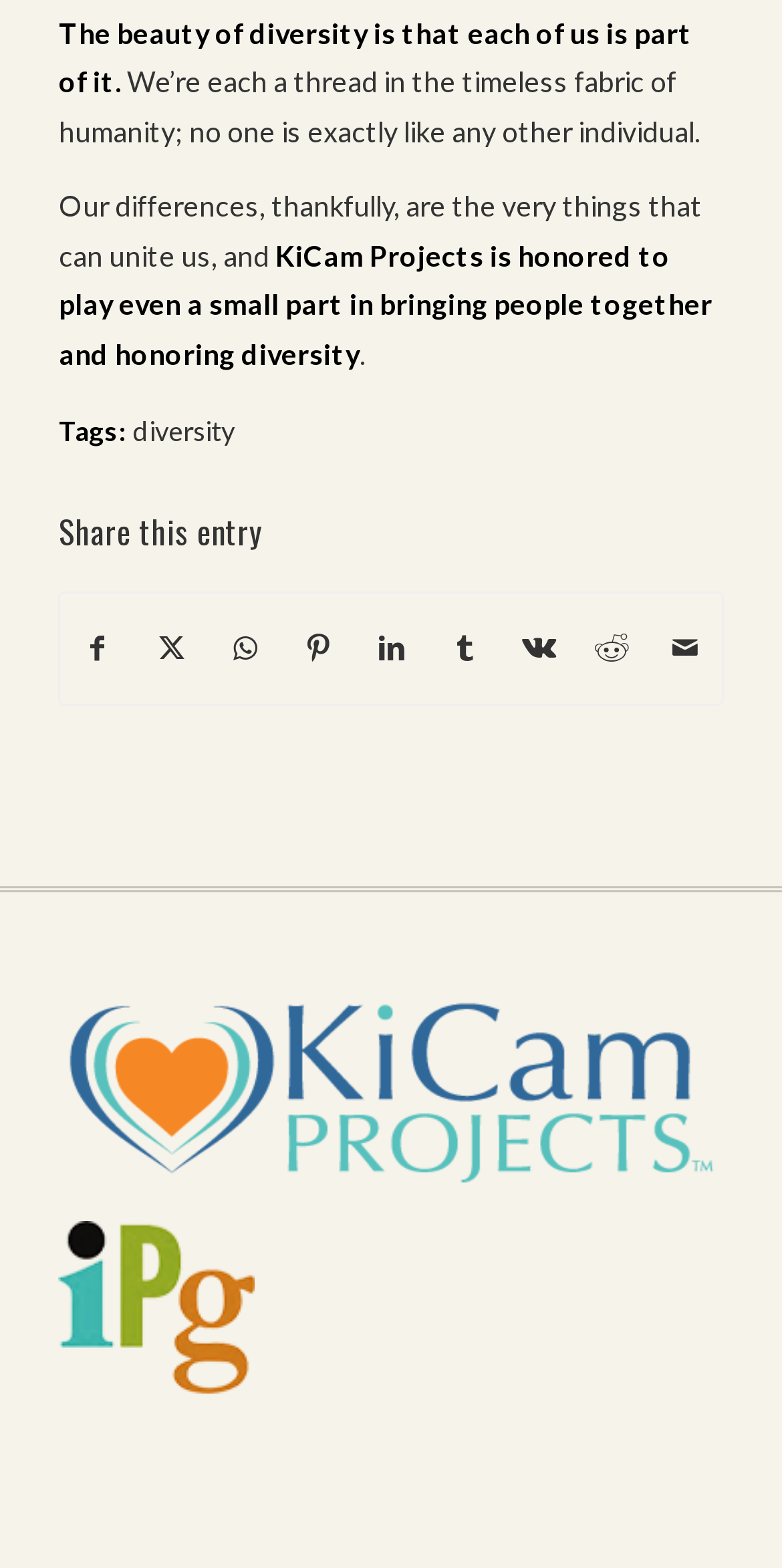Please determine the bounding box coordinates of the element's region to click for the following instruction: "Share this entry on Facebook".

[0.078, 0.379, 0.171, 0.449]